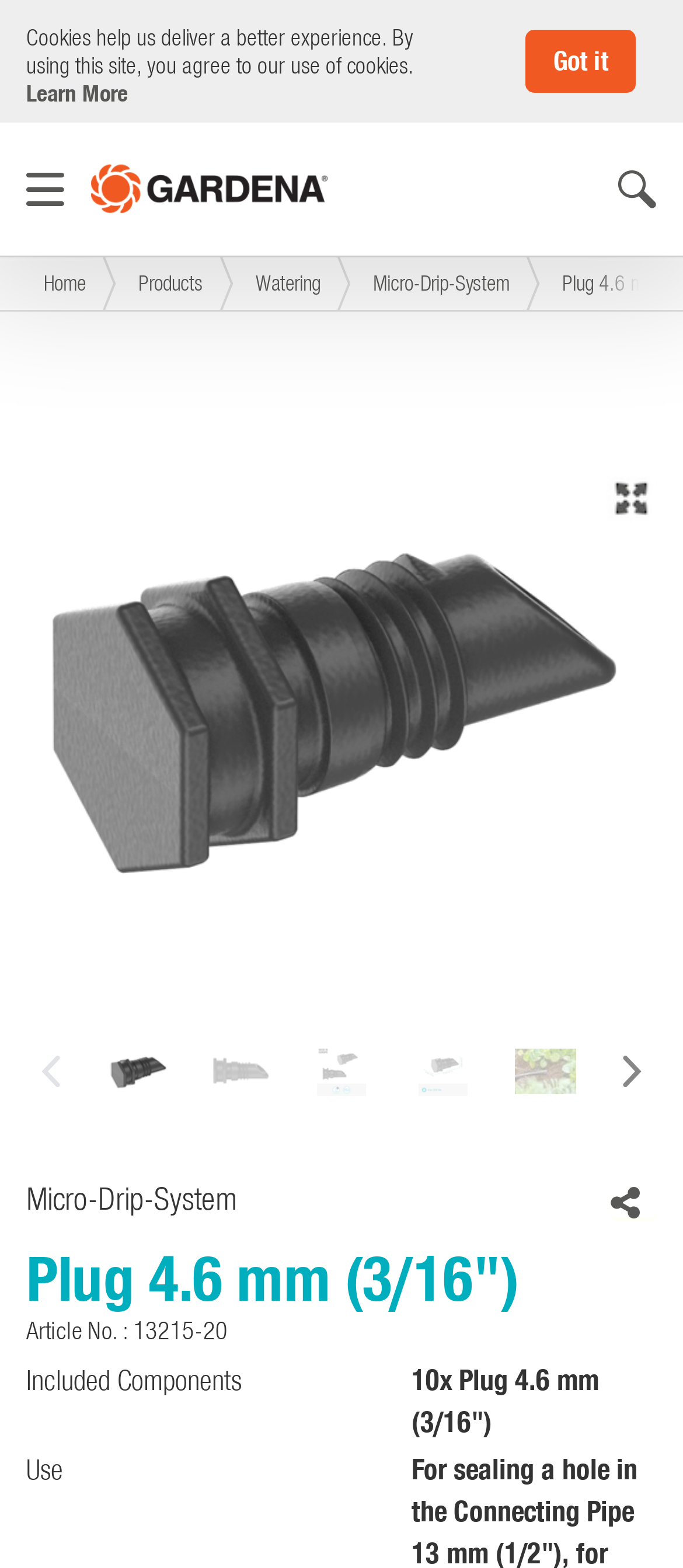Provide the bounding box coordinates of the UI element that matches the description: "aria-describedby="slick-slide12"".

[0.426, 0.656, 0.574, 0.71]